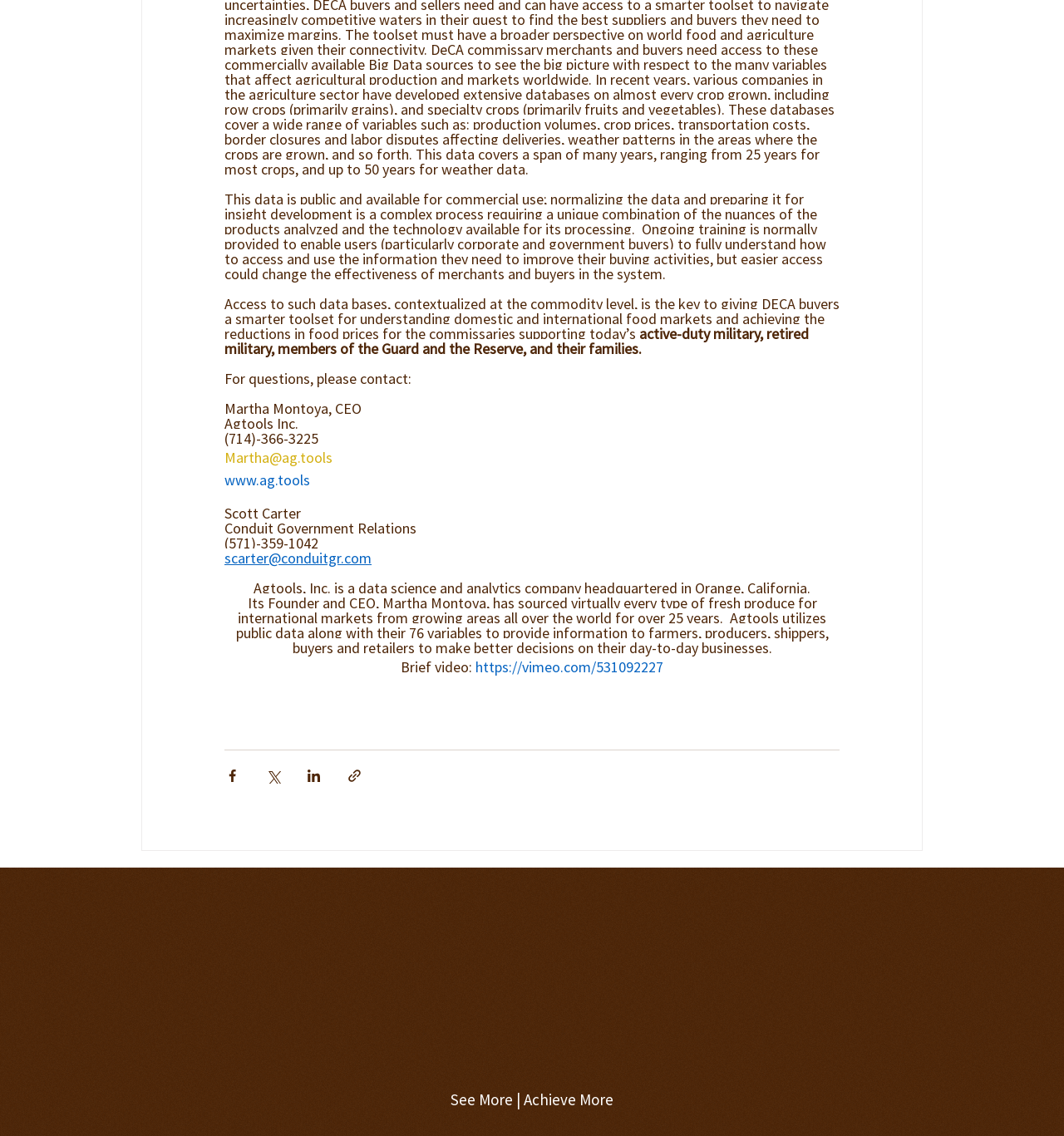What is the name of the company headquartered in Orange, California?
Use the information from the image to give a detailed answer to the question.

The answer can be found in the text 'Agtools, Inc. is a data science and analytics company headquartered in Orange, California.' which is located in the middle section of the webpage, indicating that Agtools, Inc. is the company headquartered in Orange, California.